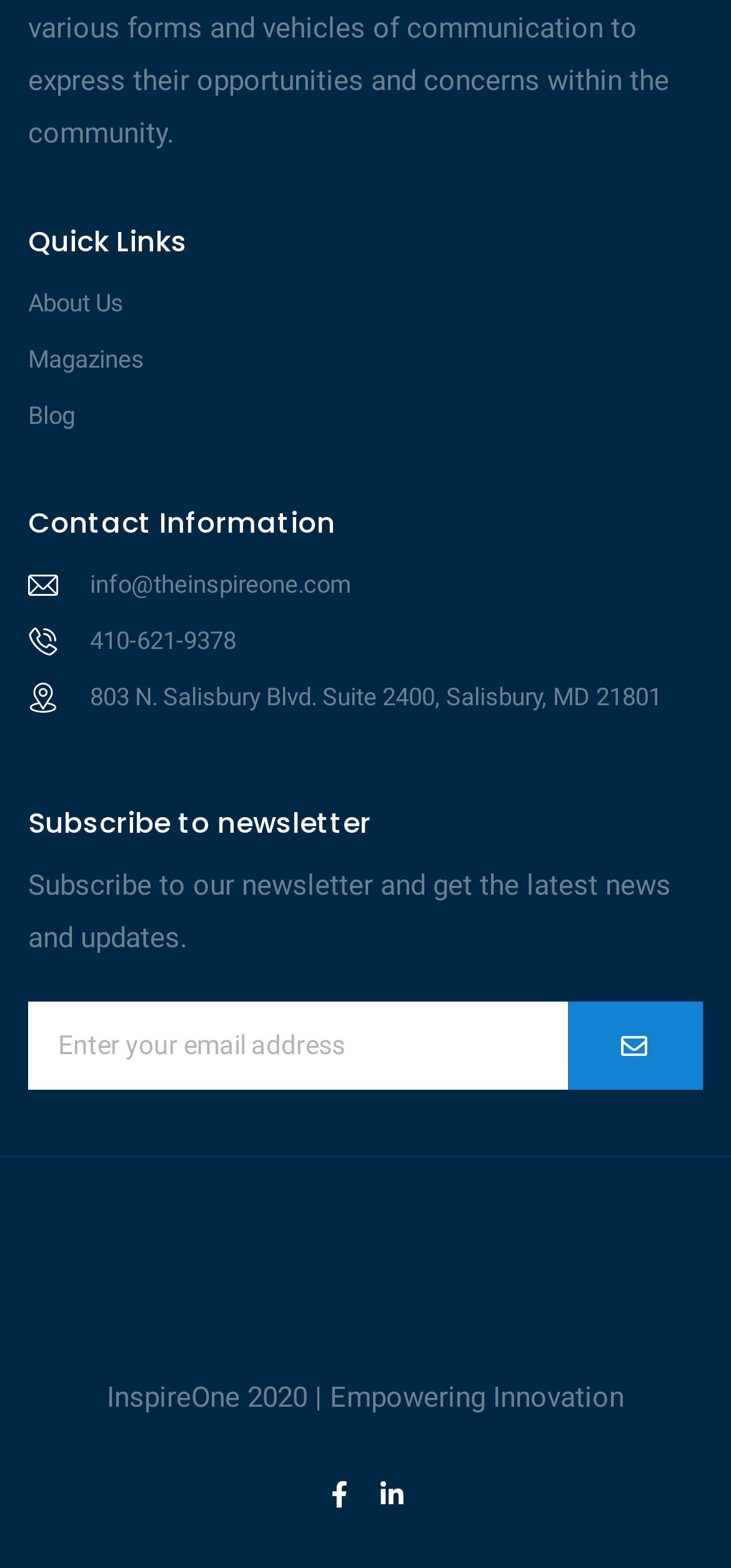Answer the following in one word or a short phrase: 
What is the company's phone number?

410-621-9378